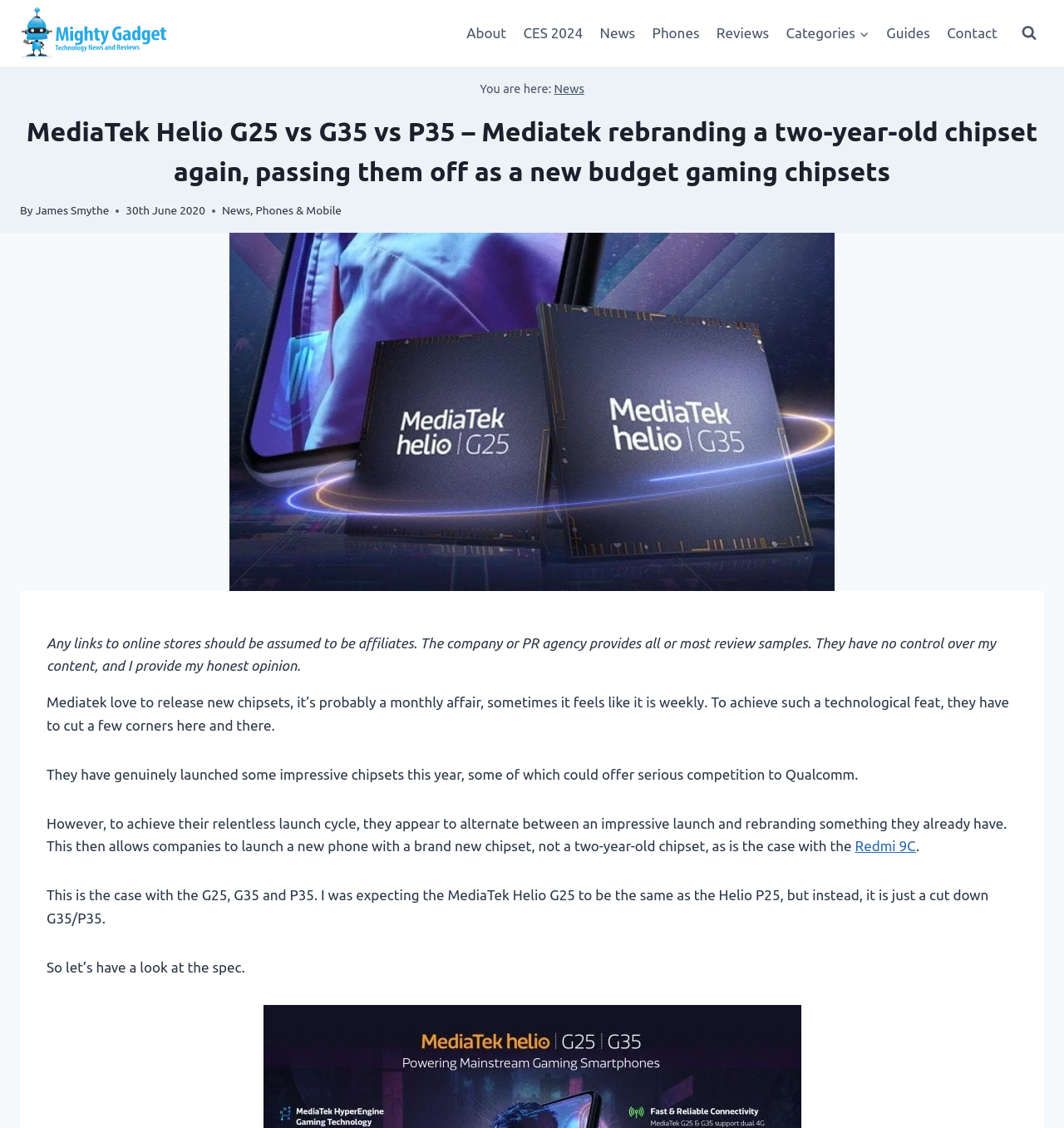Please determine the bounding box coordinates of the element to click in order to execute the following instruction: "Learn more about the Redmi 9C". The coordinates should be four float numbers between 0 and 1, specified as [left, top, right, bottom].

[0.803, 0.743, 0.861, 0.757]